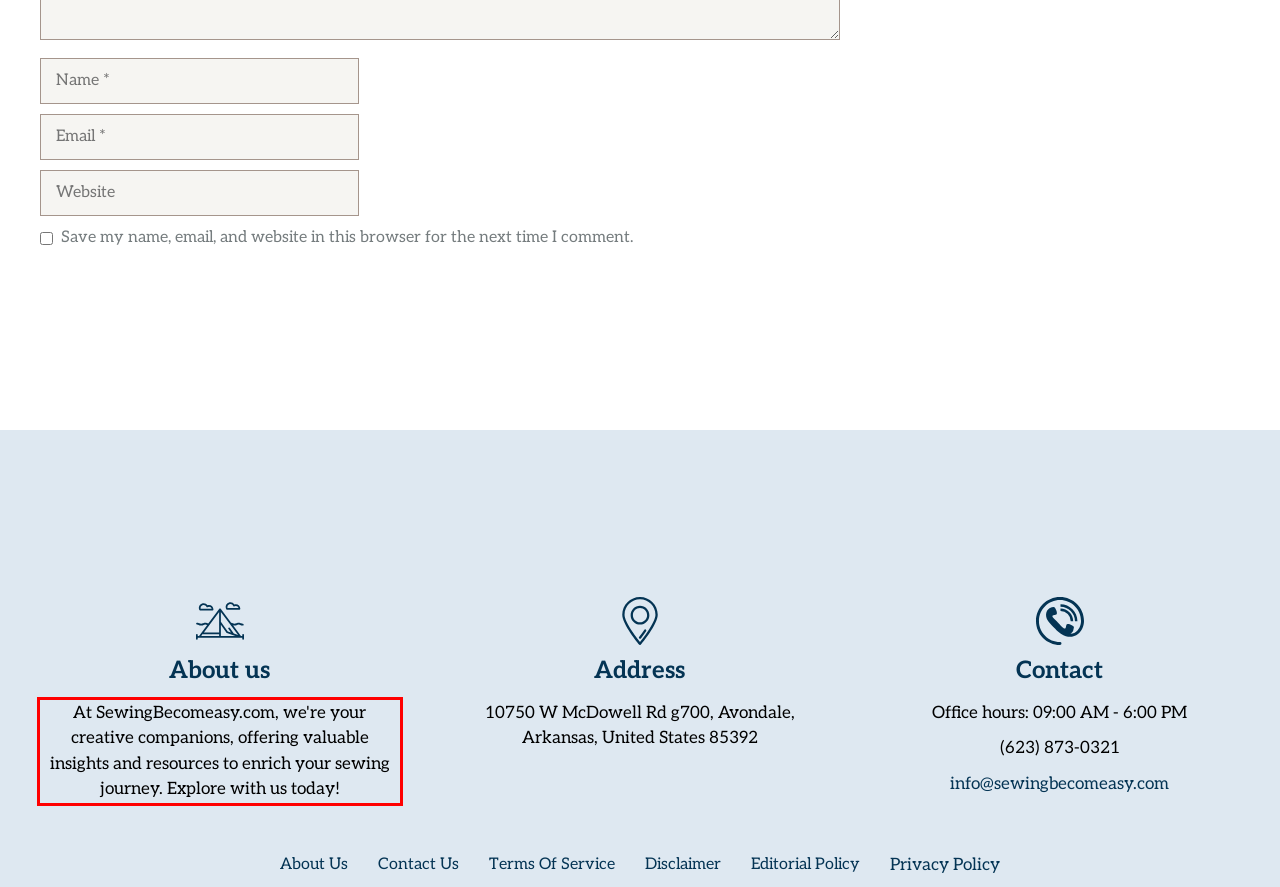Examine the screenshot of the webpage, locate the red bounding box, and generate the text contained within it.

At SewingBecomeasy.com, we're your creative companions, offering valuable insights and resources to enrich your sewing journey. Explore with us today!